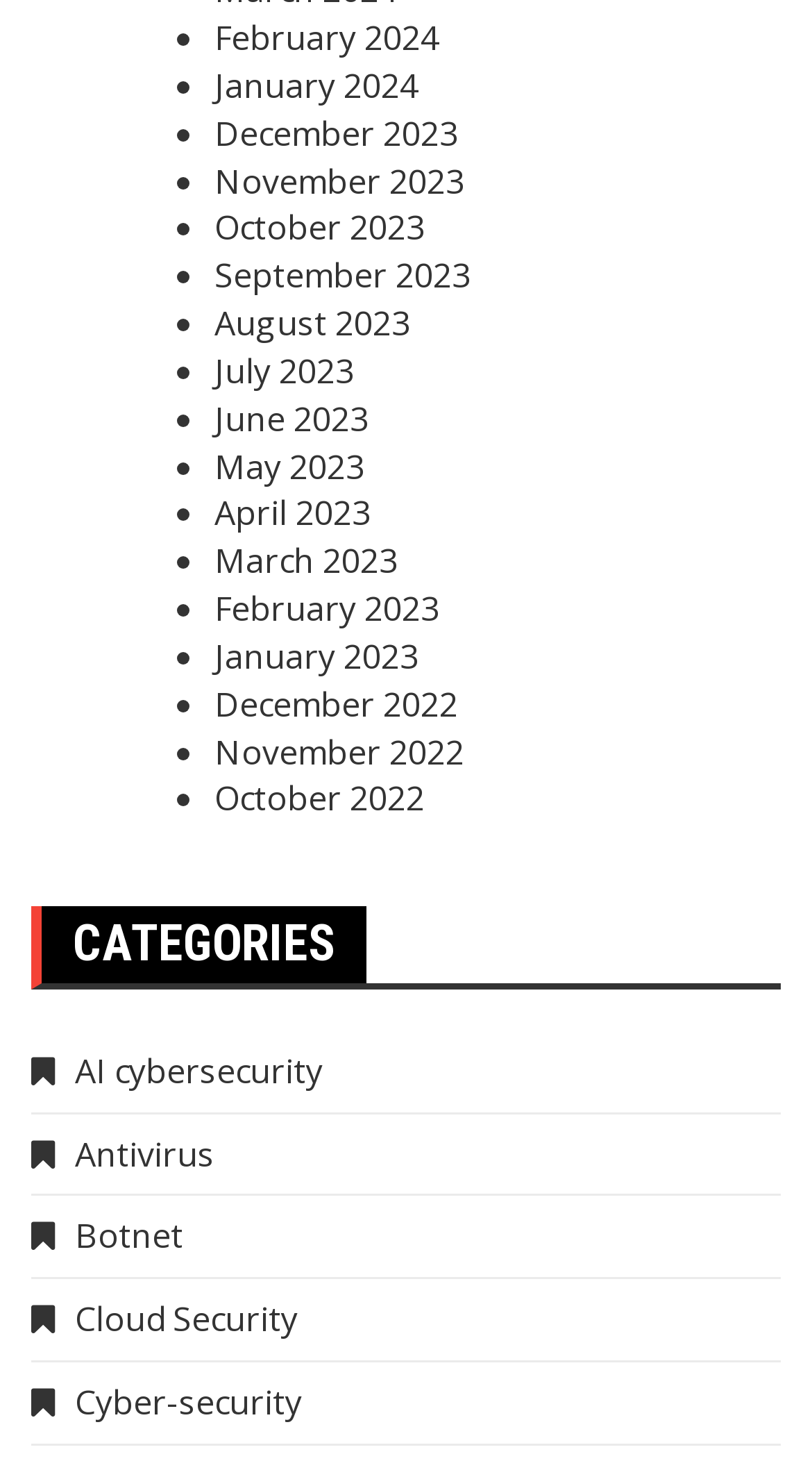Find the bounding box coordinates of the element's region that should be clicked in order to follow the given instruction: "Explore Cloud Security". The coordinates should consist of four float numbers between 0 and 1, i.e., [left, top, right, bottom].

[0.038, 0.887, 0.367, 0.919]